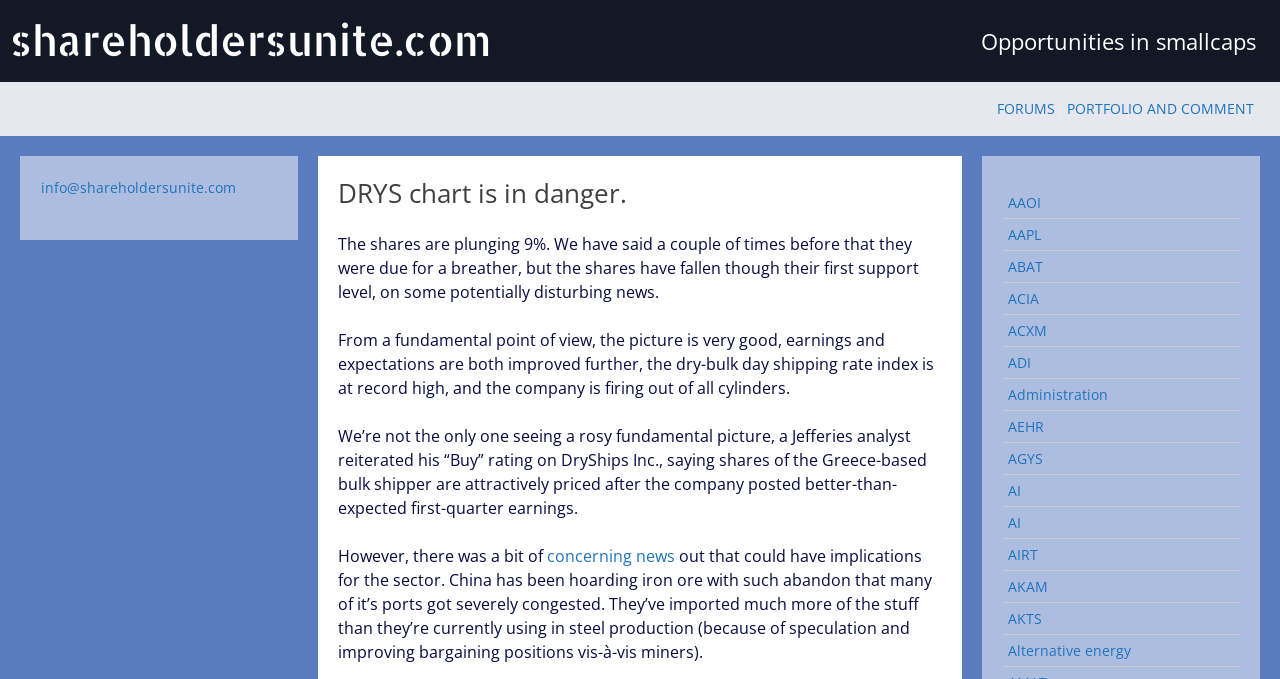Extract the bounding box coordinates of the UI element described: "Breaking News". Provide the coordinates in the format [left, top, right, bottom] with values ranging from 0 to 1.

None